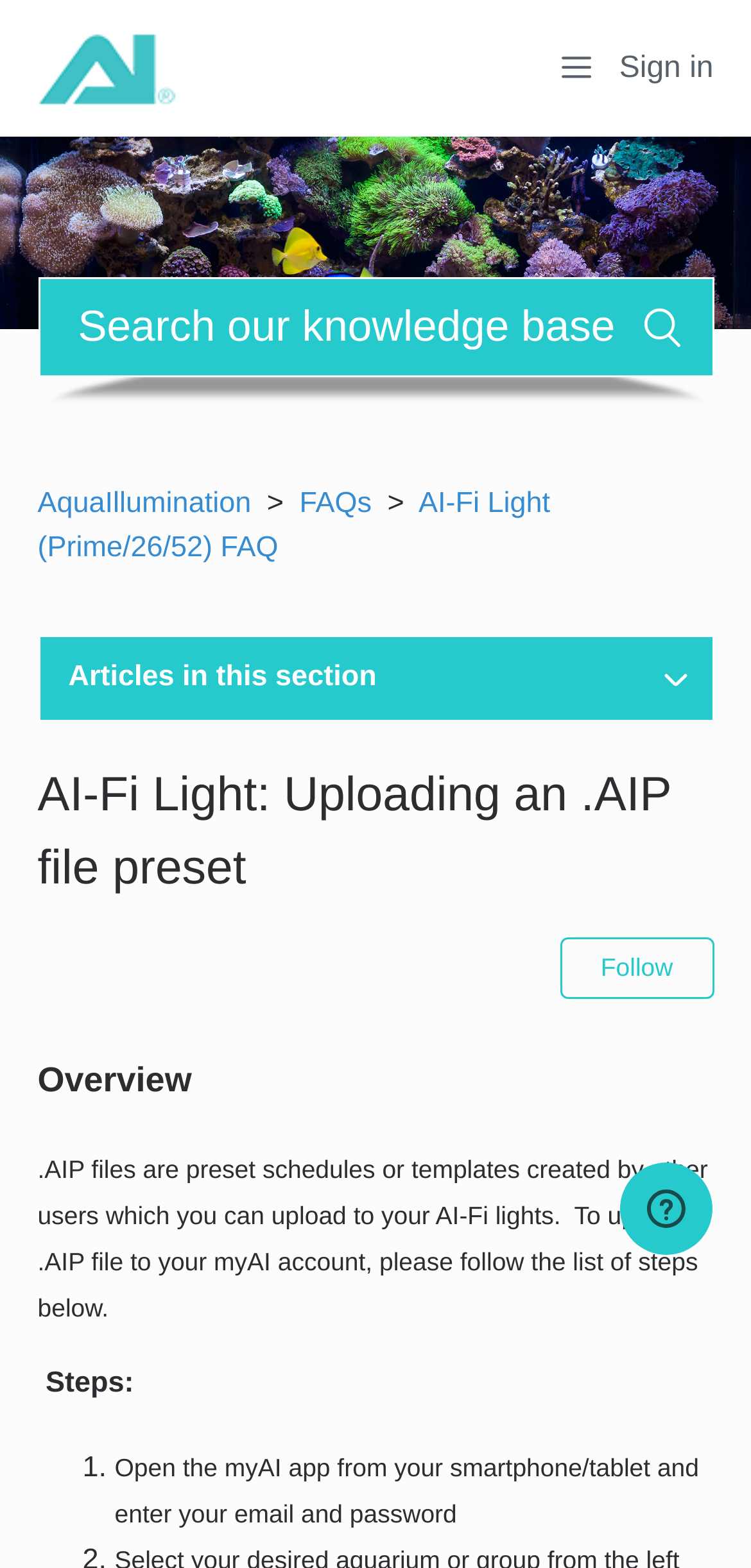Please identify the webpage's heading and generate its text content.

AI-Fi Light: Uploading an .AIP file preset